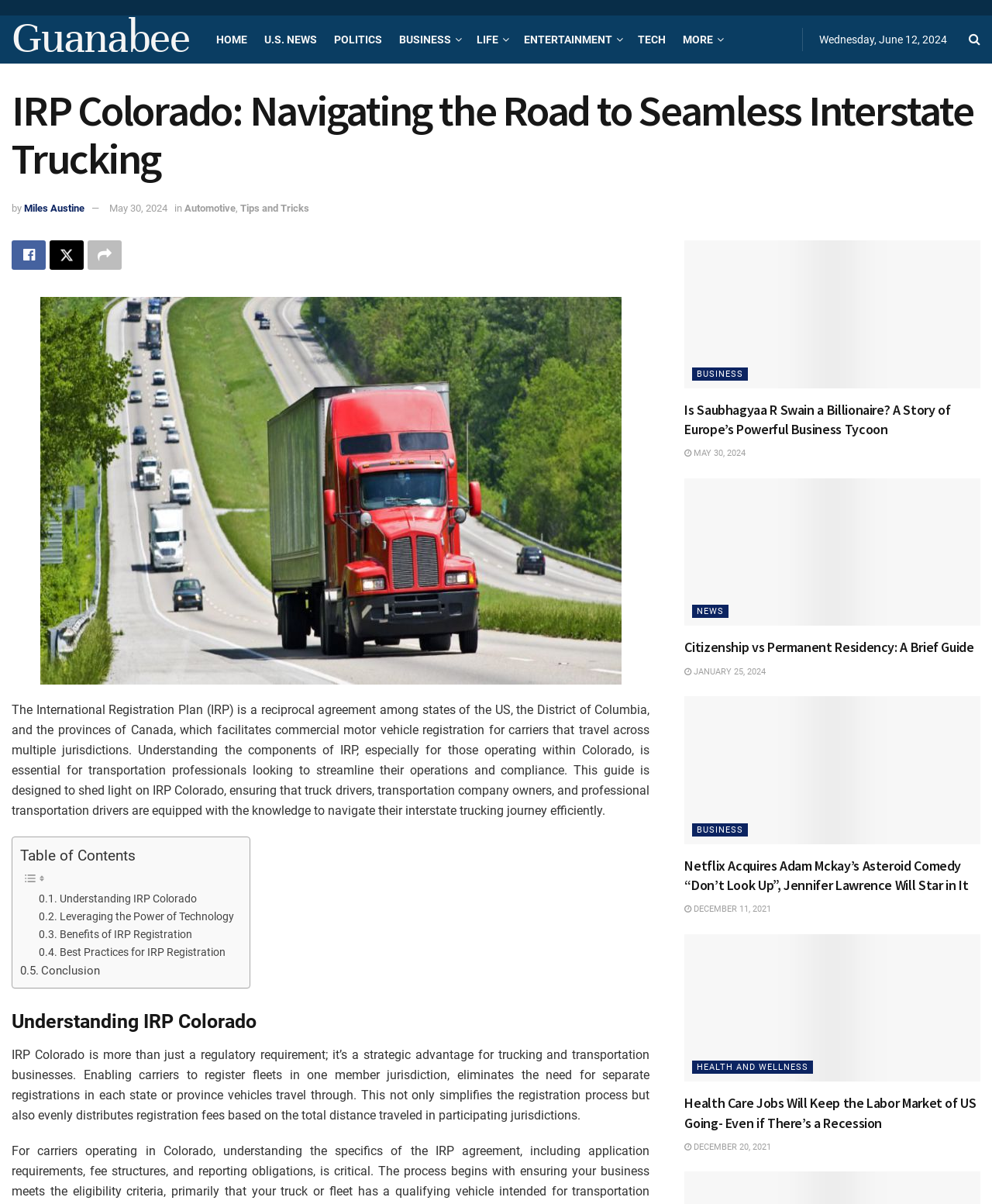Please reply to the following question with a single word or a short phrase:
What is the benefit of IRP registration?

Simplifies registration process